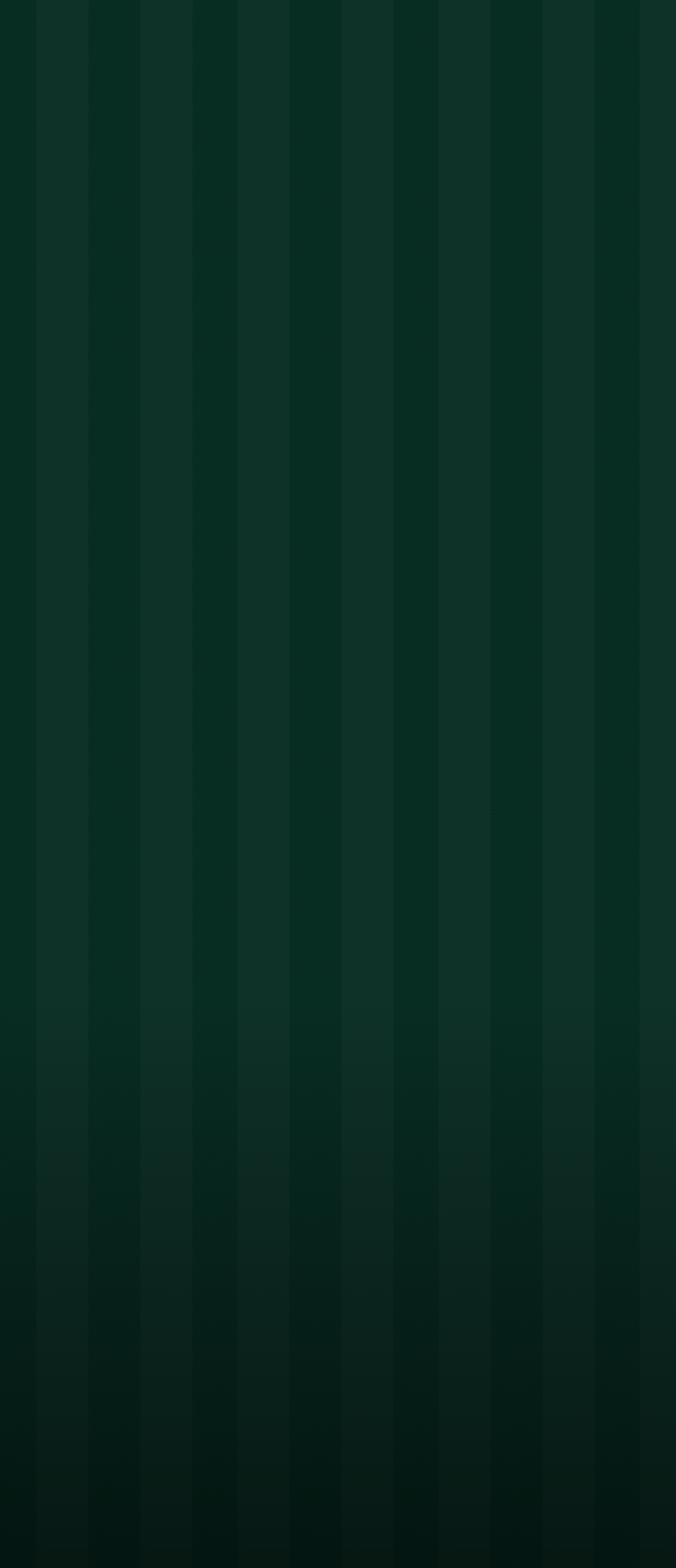Refer to the screenshot and give an in-depth answer to this question: How many links are there in the archives section?

I counted the number of links under the 'ARCHIVES' heading, starting from 'June 2017' to 'March 2013', and found a total of 41 links.